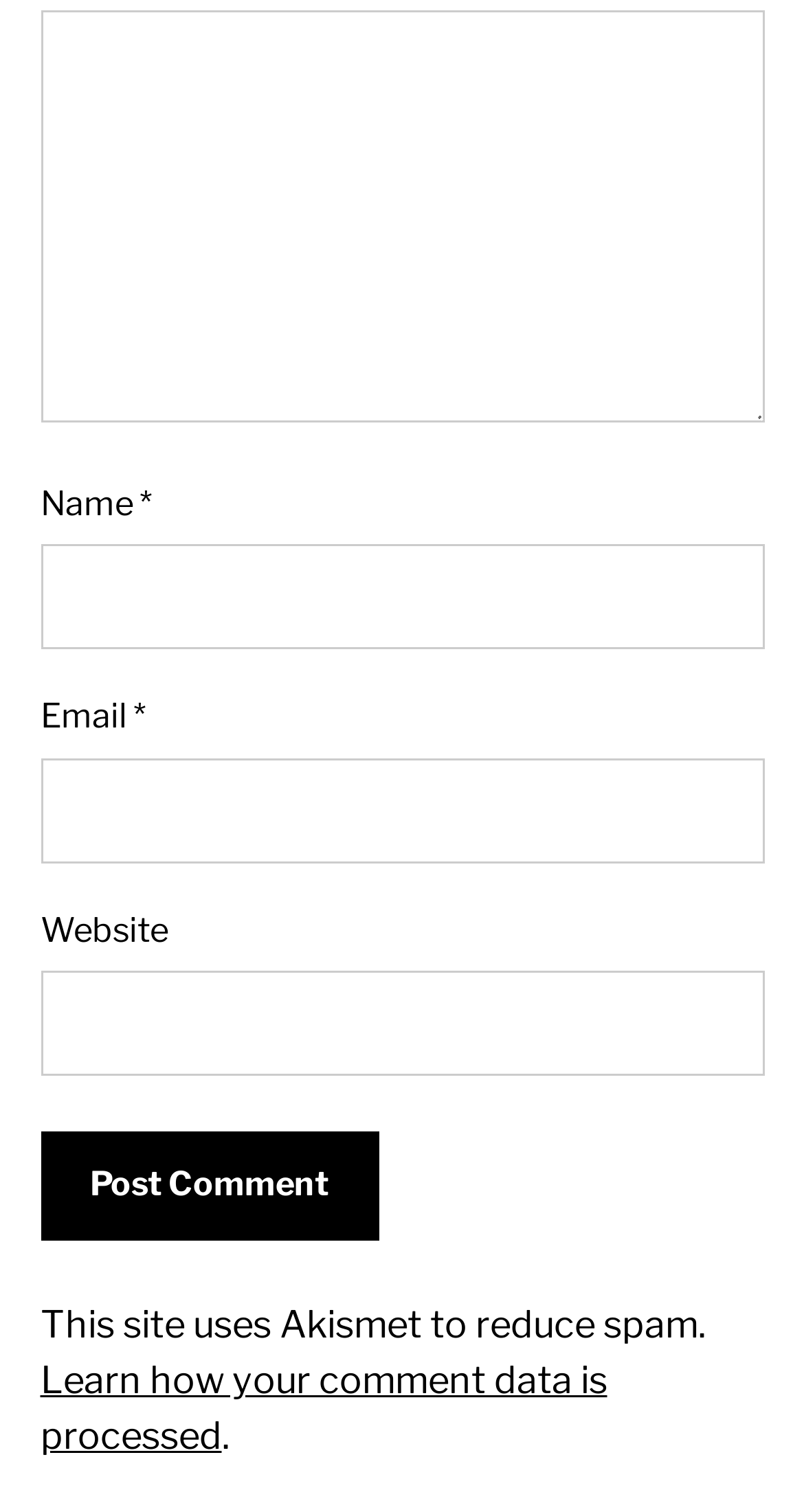What is the label of the button below the 'Website' textbox?
Based on the screenshot, provide your answer in one word or phrase.

Post Comment